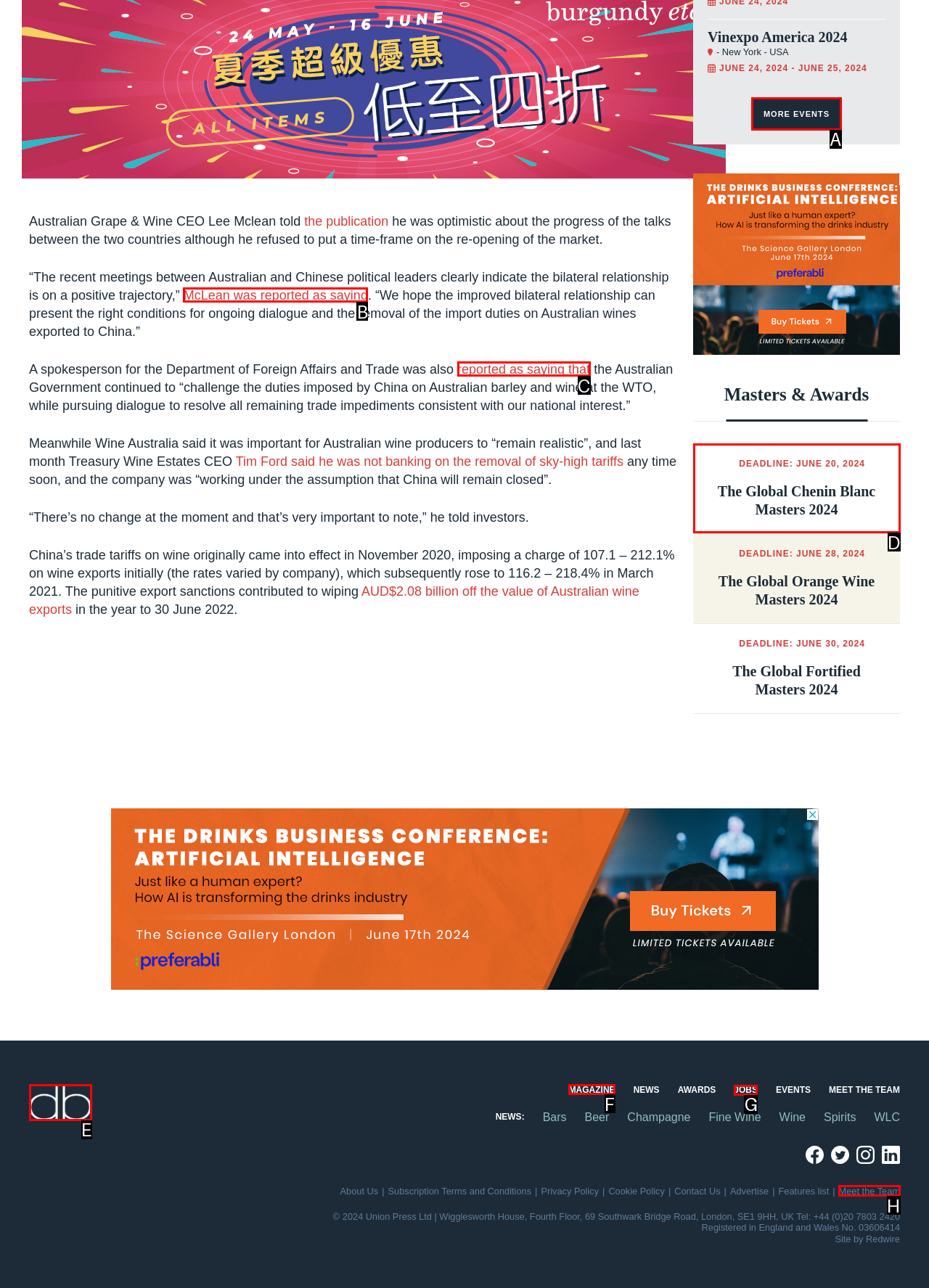Determine the correct UI element to click for this instruction: View the magazine. Respond with the letter of the chosen element.

F